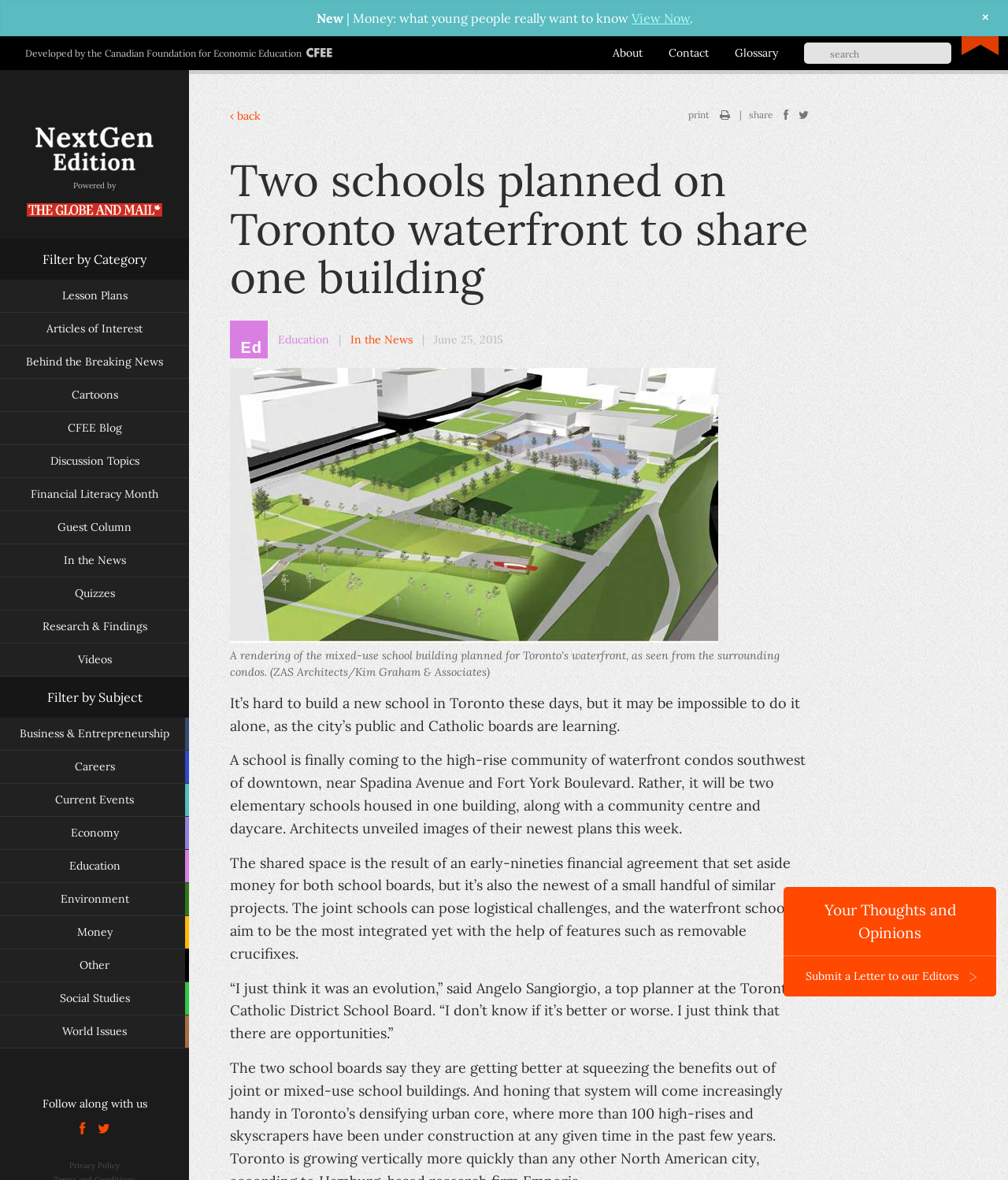Provide the bounding box coordinates of the UI element that matches the description: "Behind the Breaking News".

[0.0, 0.293, 0.188, 0.321]